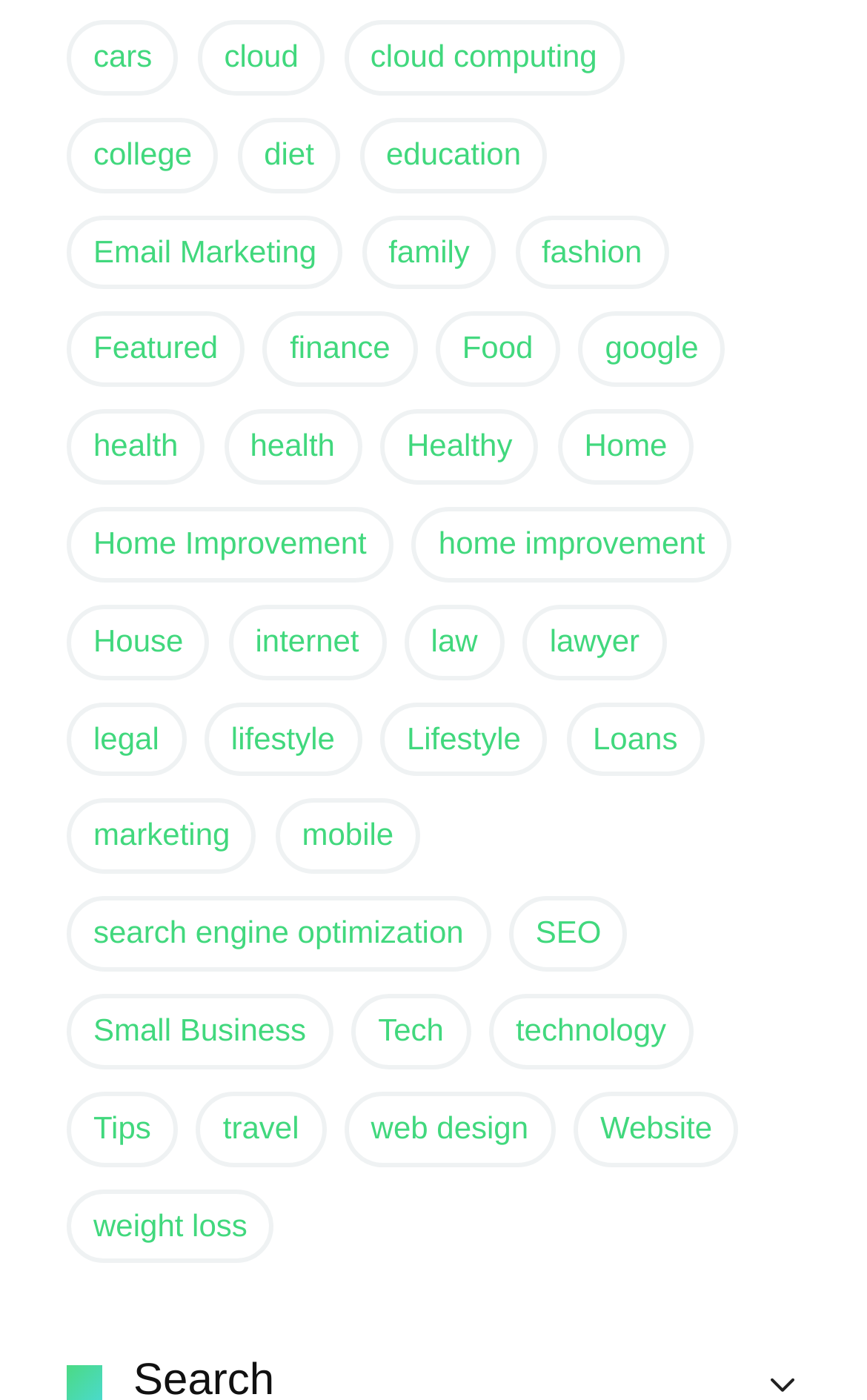Please locate the bounding box coordinates of the region I need to click to follow this instruction: "explore health".

[0.077, 0.292, 0.236, 0.346]